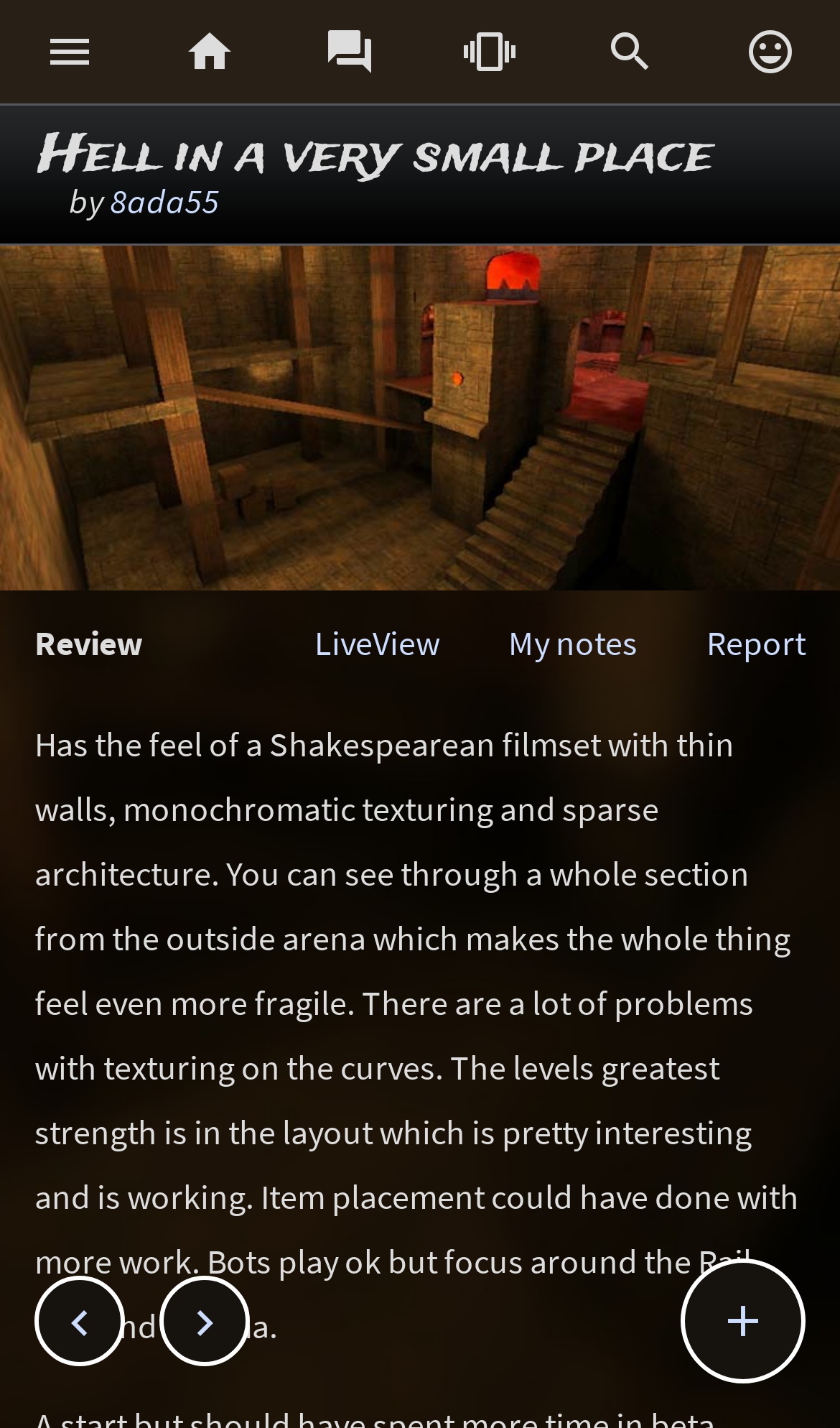Create a detailed summary of the webpage's content and design.

This webpage is a review of a Quake 3 Arena custom map called "Hell in a very small place" created by 8ada55. At the top, there are five social media links aligned horizontally, each represented by an icon. To the right of these links, there is a small text " Hell in a very small place" followed by the author's name "8ada55" which is a clickable link.

Below the social media links, there is a large image that spans the entire width of the page, which is likely a screenshot of the map. The image has a clickable link with the same name as the map.

On the left side of the page, there is a section with the title "Review" in bold text. Below the title, there is a lengthy paragraph of text that provides a detailed review of the map. The reviewer praises the map's layout but criticizes its texturing, particularly on curved surfaces. They also mention that the item placement could be improved and that bots play fairly well, focusing on the Rail Gun and Plasma.

To the right of the review section, there are three links: "My notes", "LiveView", and "Report". At the very bottom of the page, there are three more links represented by icons, which are likely related to sharing or rating the review.